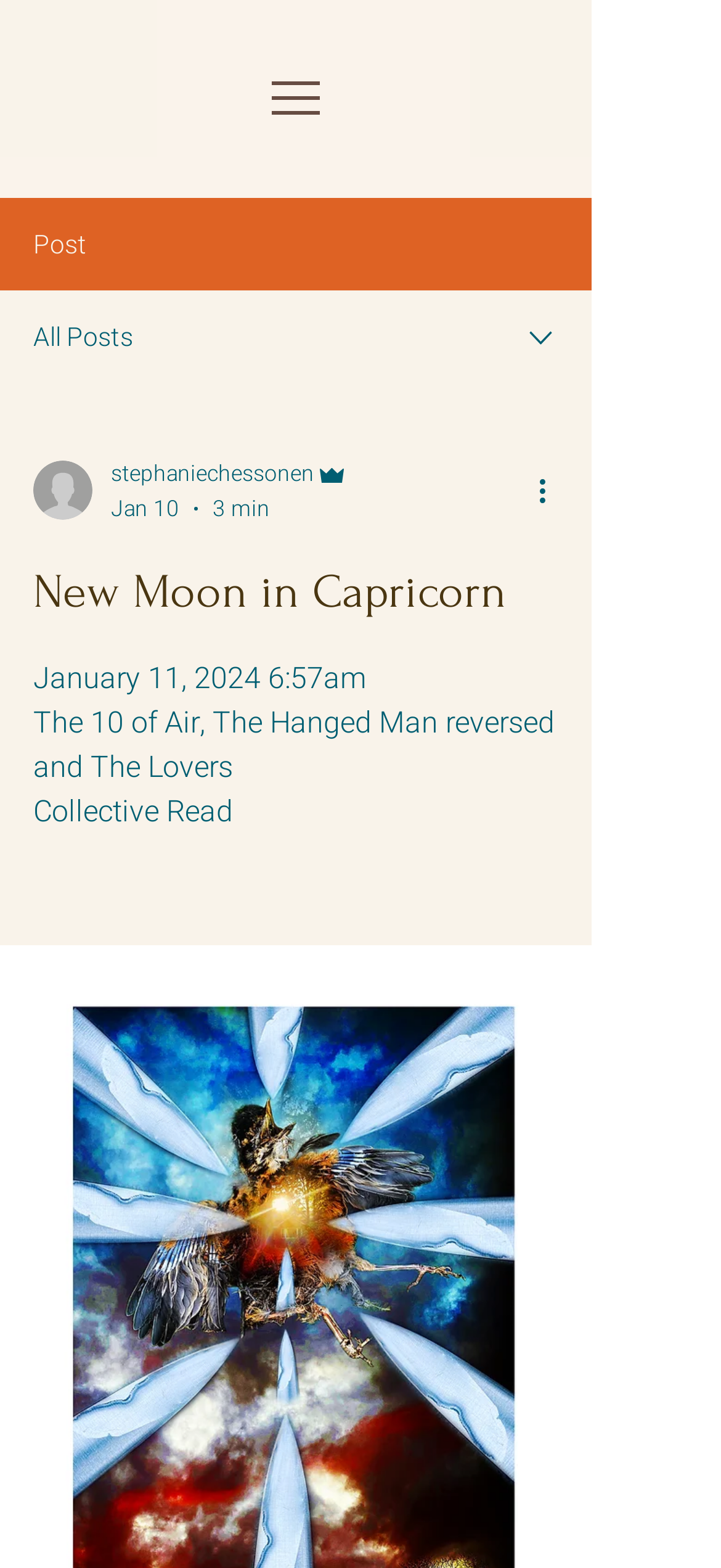Identify the bounding box coordinates for the UI element described by the following text: "stephaniechessonen". Provide the coordinates as four float numbers between 0 and 1, in the format [left, top, right, bottom].

[0.154, 0.291, 0.485, 0.313]